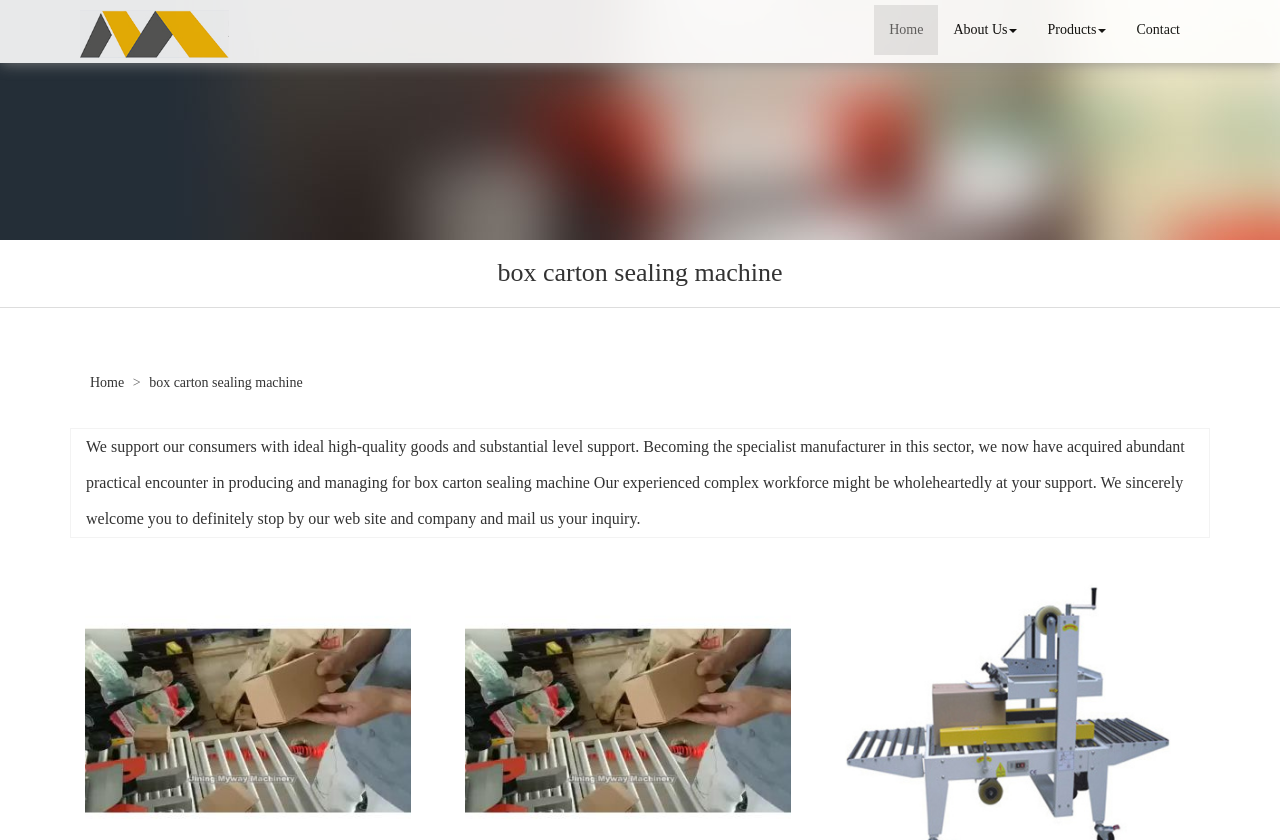Provide a thorough description of the webpage's content and layout.

The webpage is about a Chinese manufacturer of box carton sealing machines. At the top, there is a navigation menu with four links: "Home", "About Us", "Products", and "Contact", aligned horizontally and taking up about a quarter of the screen width. Below the navigation menu, there is a company logo and a link to the company's name, "Jining Myway Machinery Co., Ltd.", positioned at the top-left corner of the page.

The main content of the page is divided into two sections. The first section has a heading "box carton sealing machine" and takes up about a third of the screen height. Below the heading, there is a breadcrumb navigation with three links: "Home", ">" and "box carton sealing machine", indicating the current page's location.

The second section is a paragraph of text that describes the company's mission and values, stating that they support their customers with high-quality products and substantial level support. There is also a link to "box carton sealing machine" within the paragraph. Below the paragraph, there is another sentence that welcomes visitors to the website and invites them to send an inquiry.

Overall, the webpage has a simple and clean layout, with a focus on providing information about the company and its products.